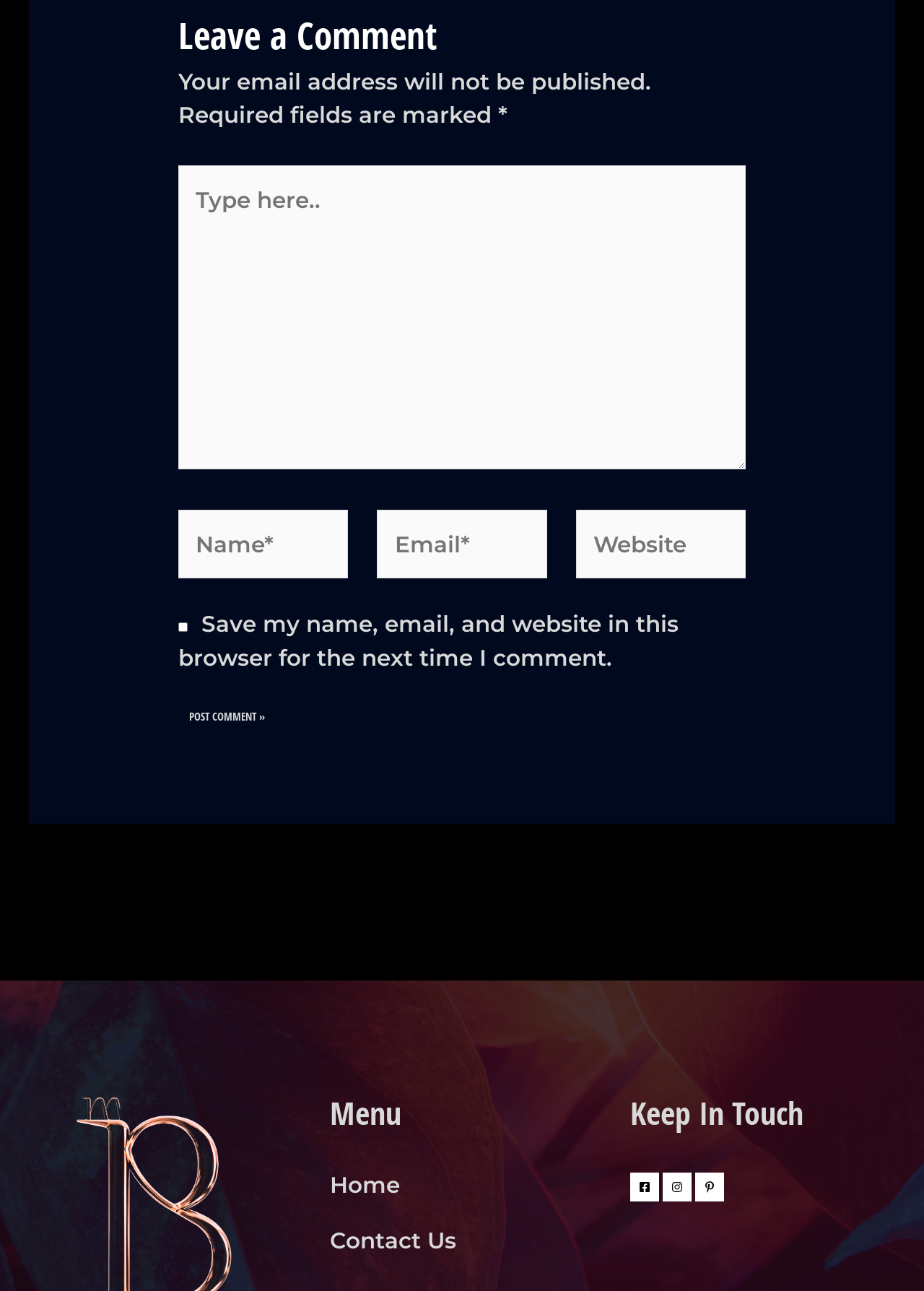Determine the bounding box coordinates of the section to be clicked to follow the instruction: "Enter your name". The coordinates should be given as four float numbers between 0 and 1, formatted as [left, top, right, bottom].

[0.193, 0.395, 0.377, 0.448]